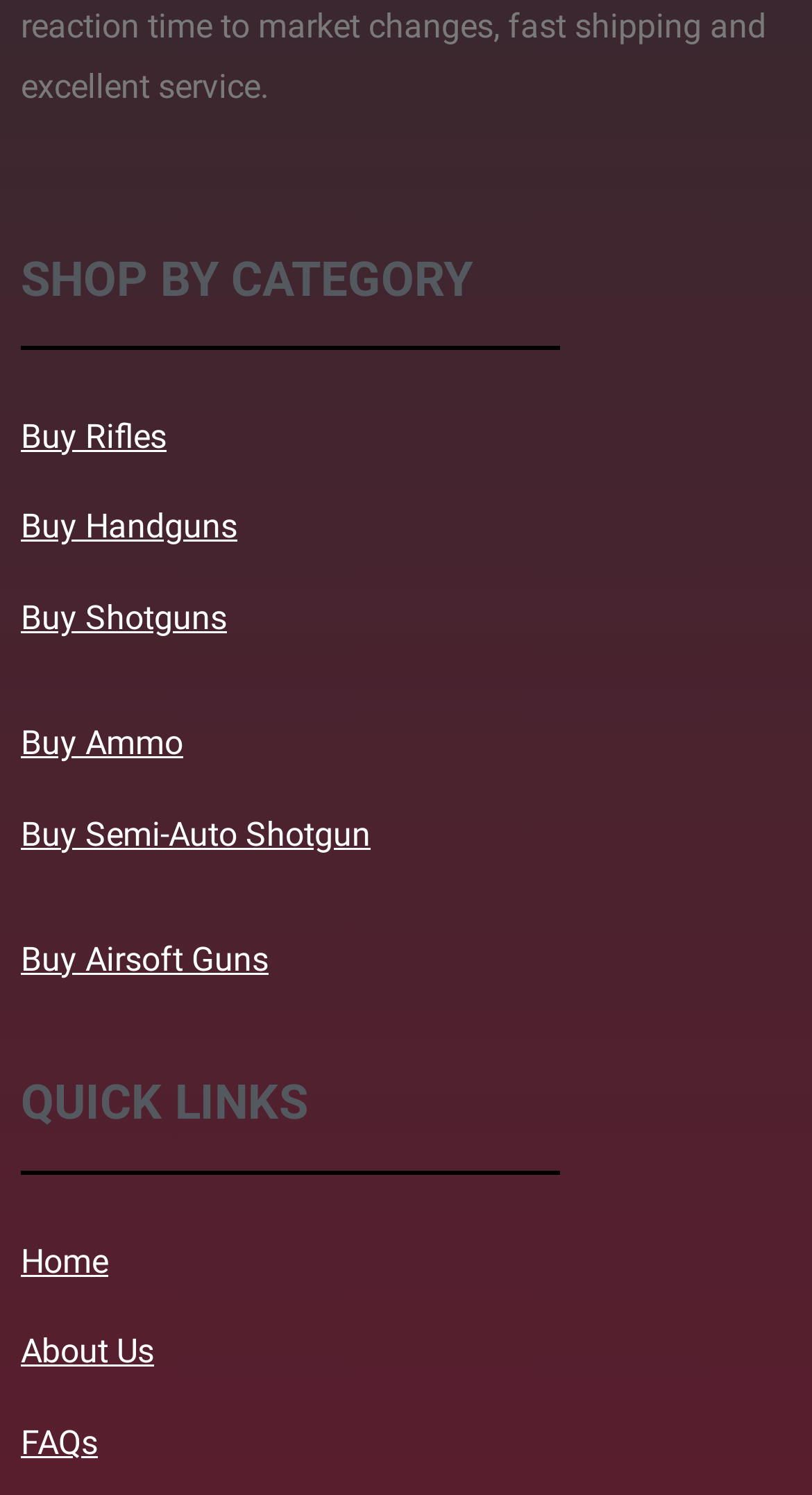Highlight the bounding box of the UI element that corresponds to this description: "Buy Semi-Auto Shotgun".

[0.026, 0.545, 0.456, 0.571]